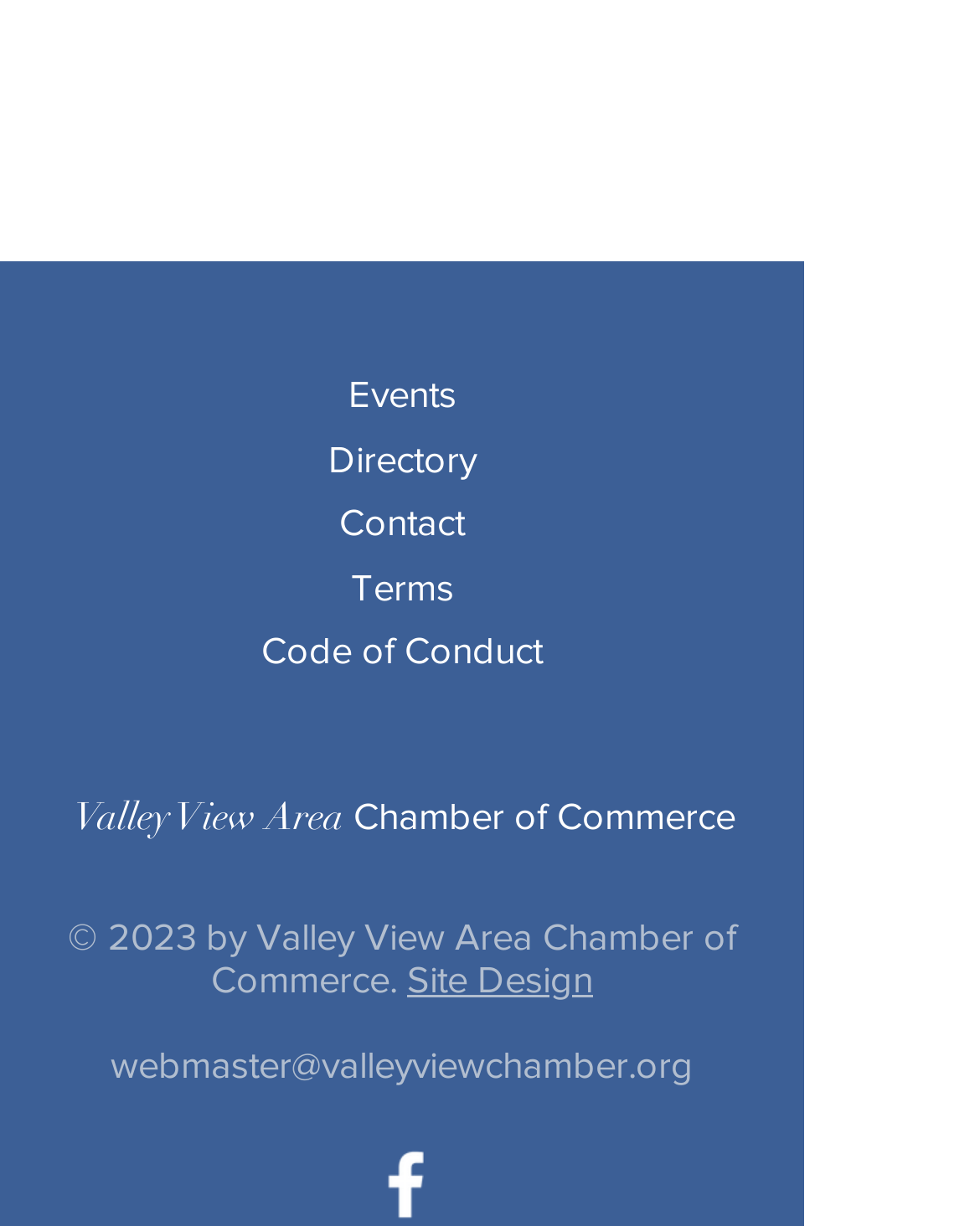Identify the bounding box of the UI element that matches this description: "Site Design".

[0.415, 0.781, 0.605, 0.816]